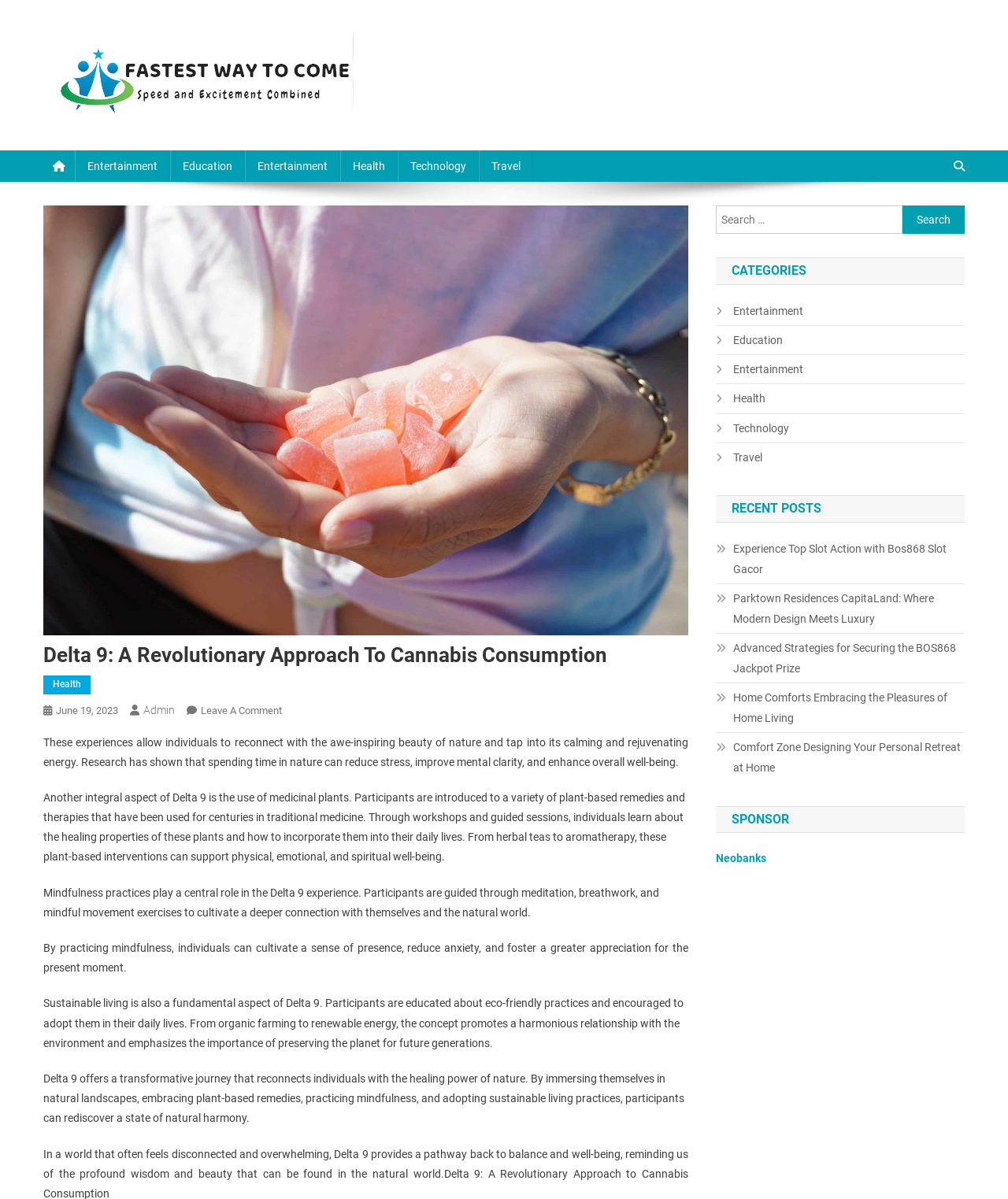Highlight the bounding box coordinates of the element that should be clicked to carry out the following instruction: "Learn more about 'Neobanks'". The coordinates must be given as four float numbers ranging from 0 to 1, i.e., [left, top, right, bottom].

[0.71, 0.711, 0.76, 0.721]